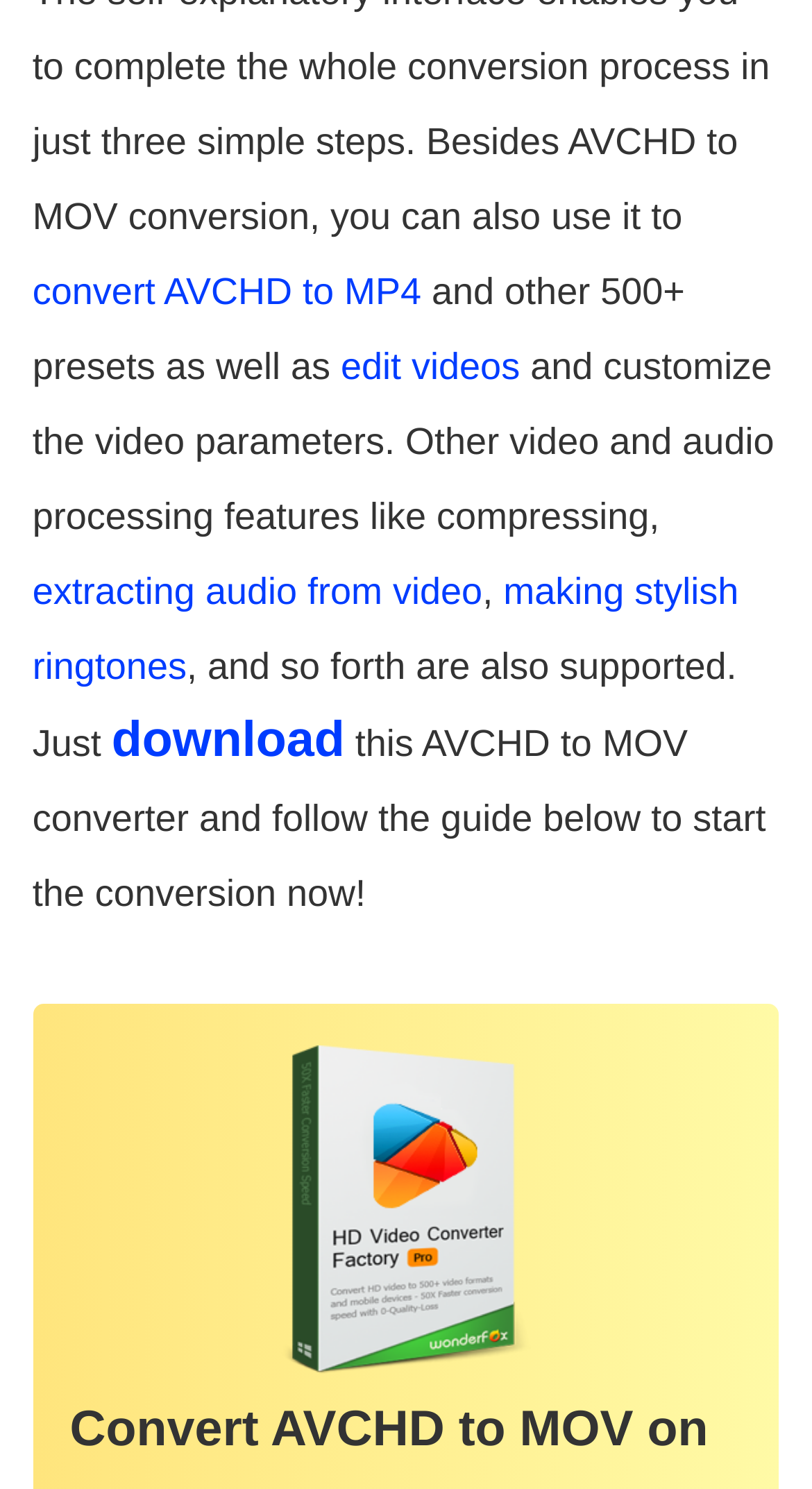Answer this question using a single word or a brief phrase:
What is the purpose of this converter?

AVCHD to MOV conversion